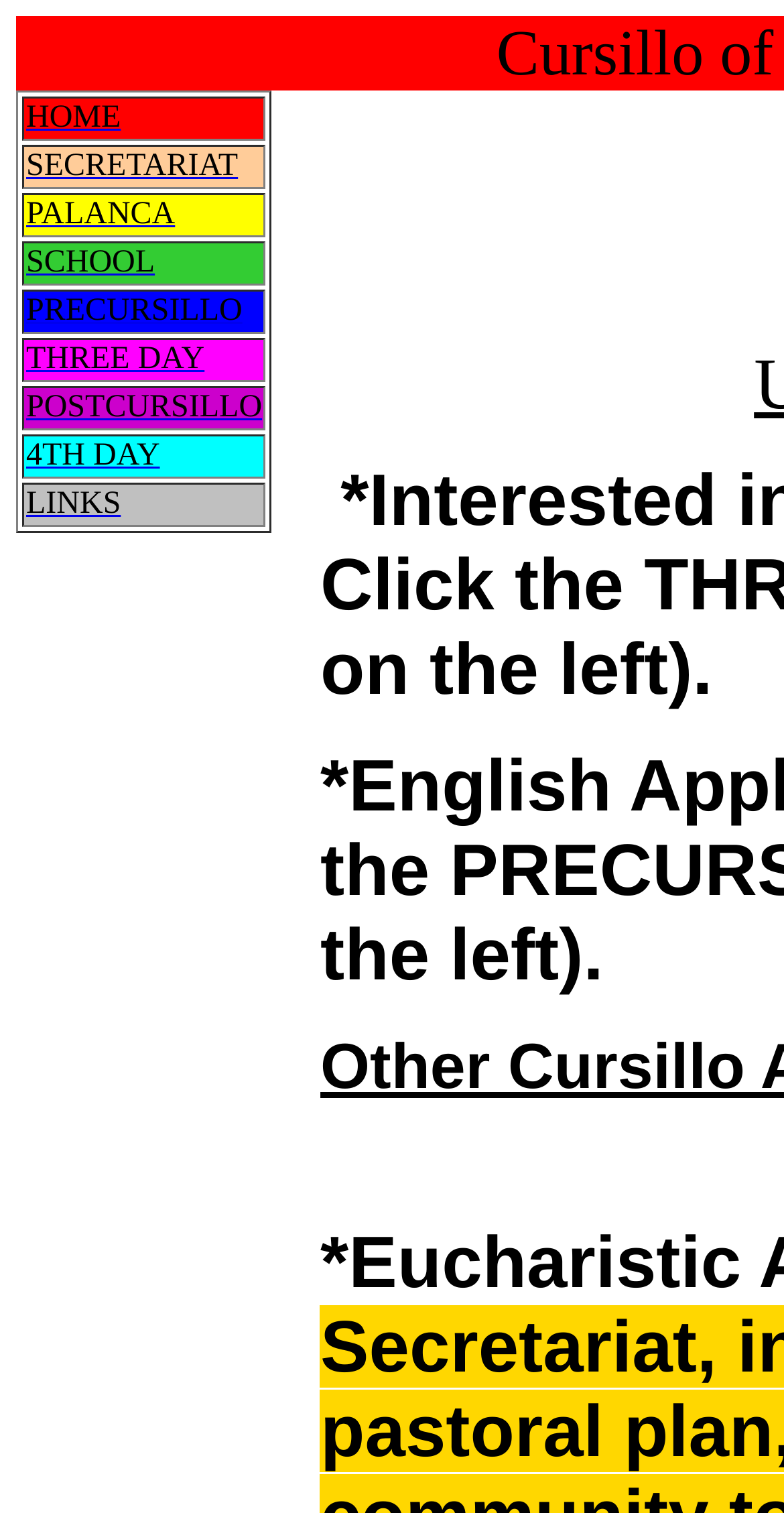Please locate the clickable area by providing the bounding box coordinates to follow this instruction: "learn about palanca".

[0.033, 0.13, 0.223, 0.153]